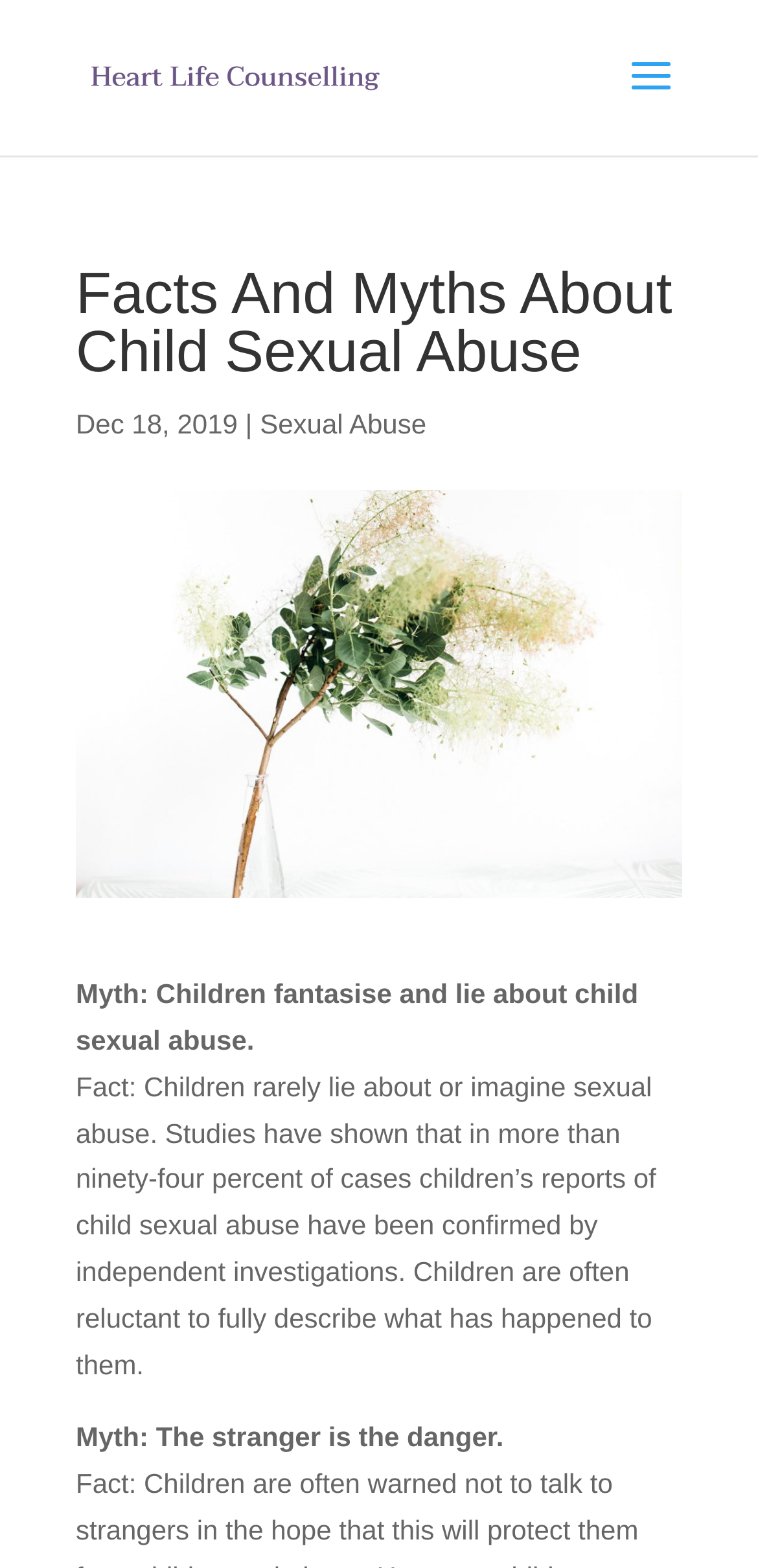Identify and provide the text of the main header on the webpage.

Facts And Myths About Child Sexual Abuse